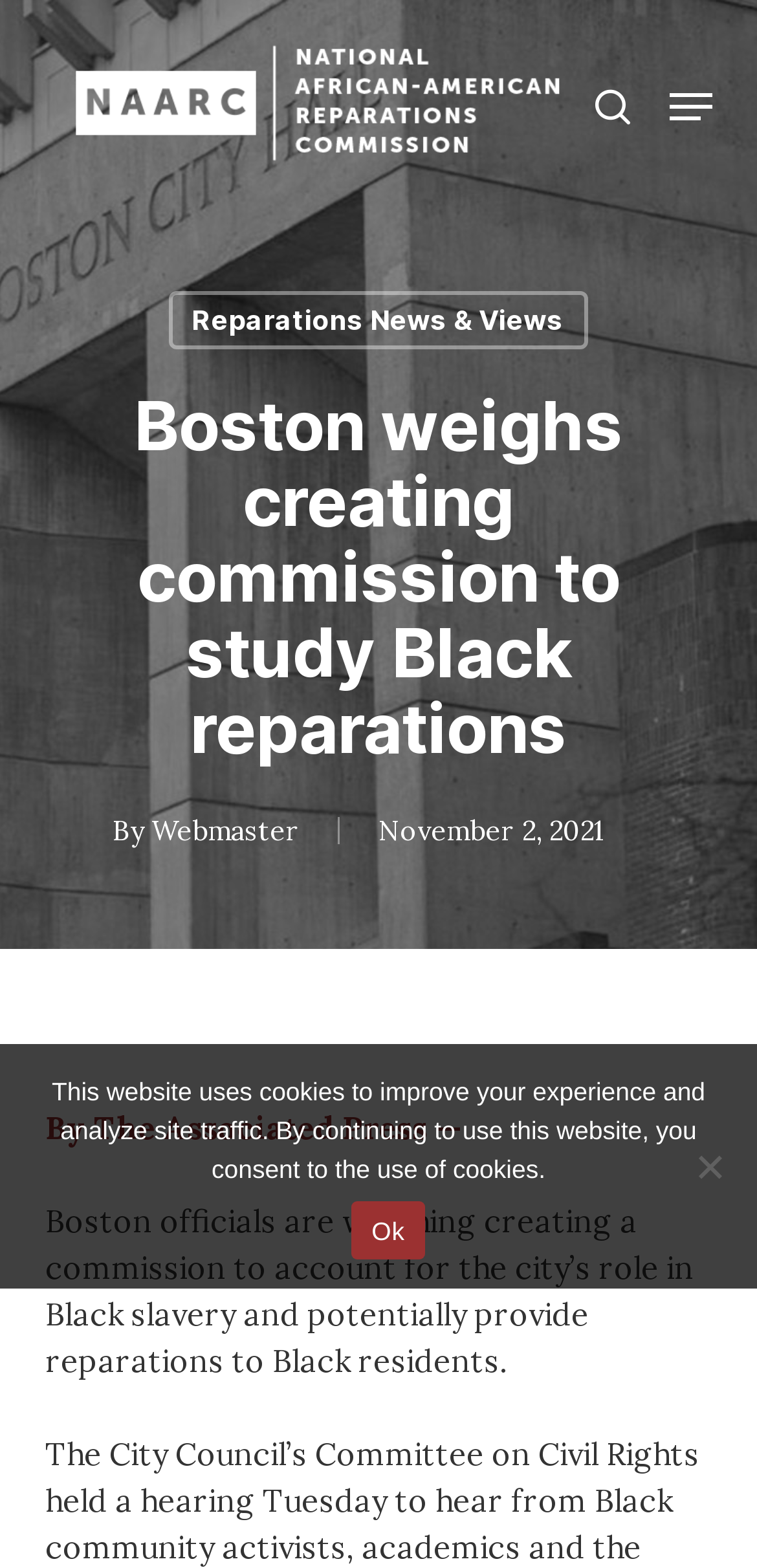Is there a search box on the webpage?
Analyze the screenshot and provide a detailed answer to the question.

I can see a search box on the webpage because there is a textbox with the label 'Search' and a search icon, which indicates that users can input search queries.